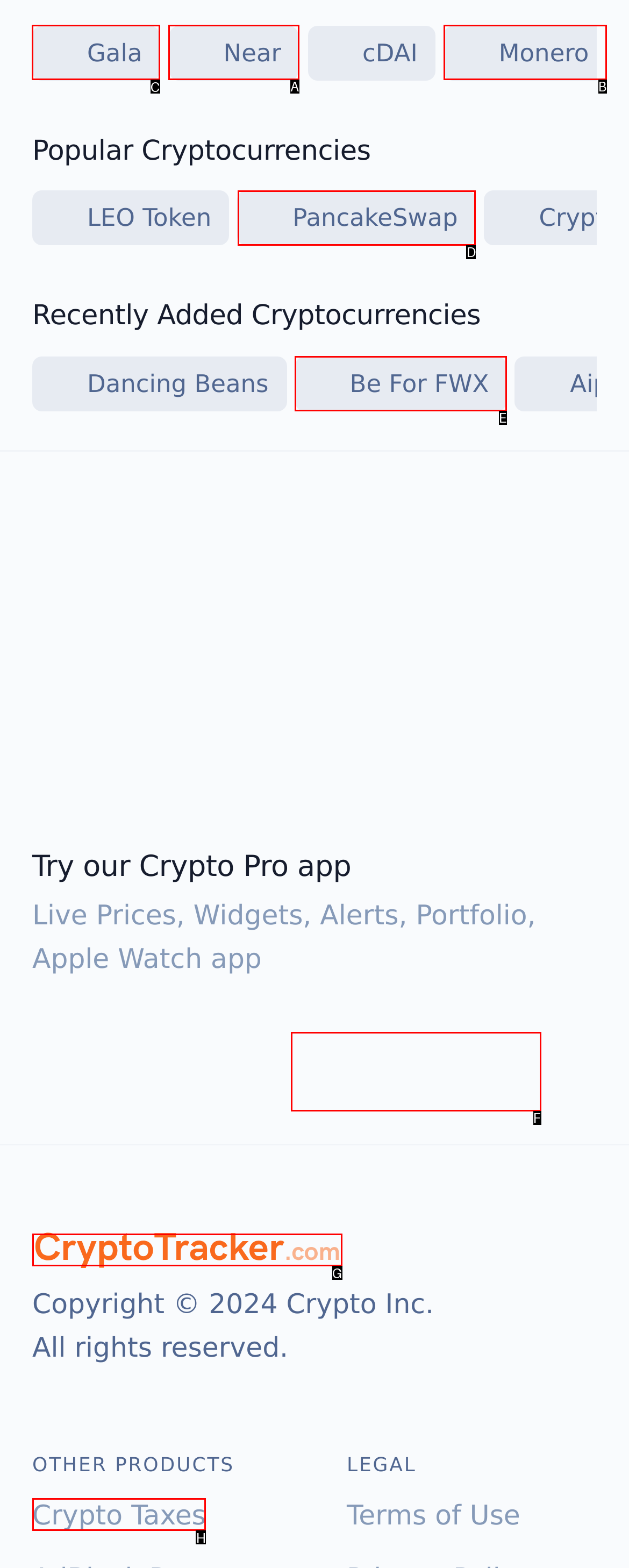Select the letter of the element you need to click to complete this task: Click on Gala Logo
Answer using the letter from the specified choices.

C